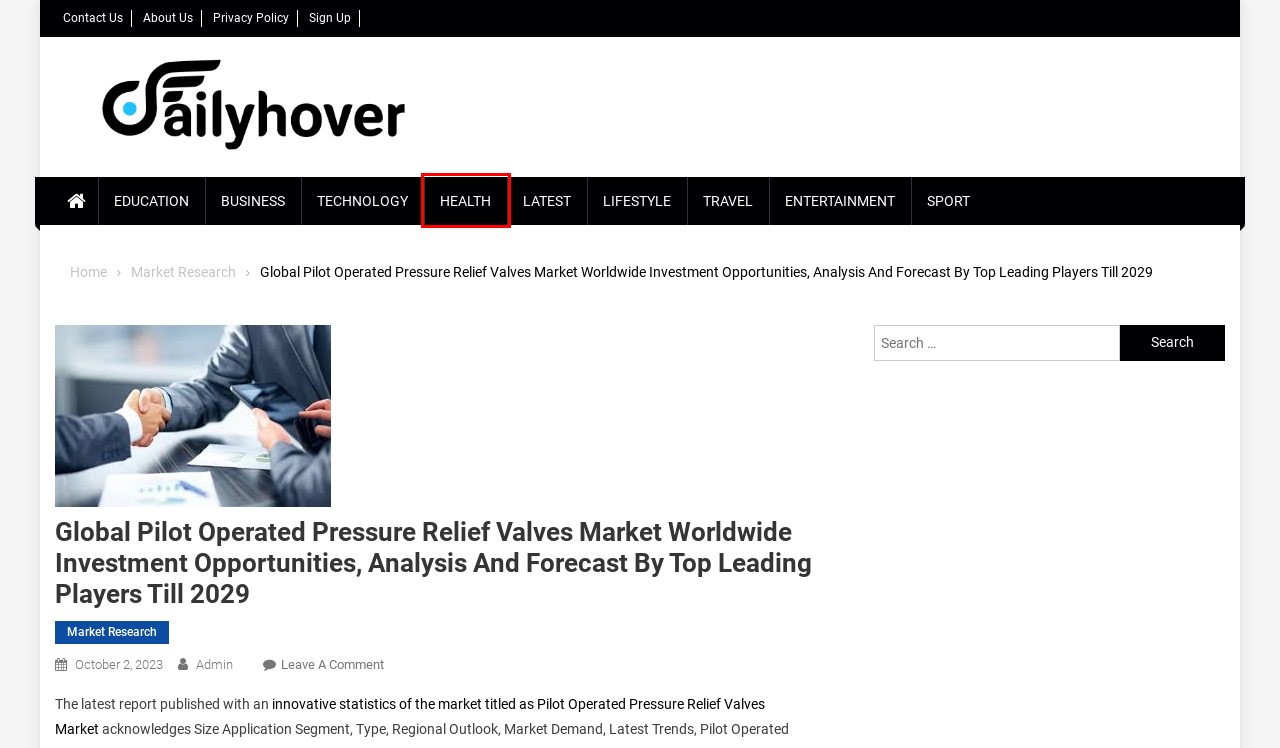Please examine the screenshot provided, which contains a red bounding box around a UI element. Select the webpage description that most accurately describes the new page displayed after clicking the highlighted element. Here are the candidates:
A. Health Archives - Daily Hover
B. Contact Us - Daily Hover
C. Business Archives - Daily Hover
D. Education Archives - Daily Hover
E. Travel Archives - Daily Hover
F. Privacy Policy - Daily Hover
G. About Us - Daily Hover
H. Dailyhover

A